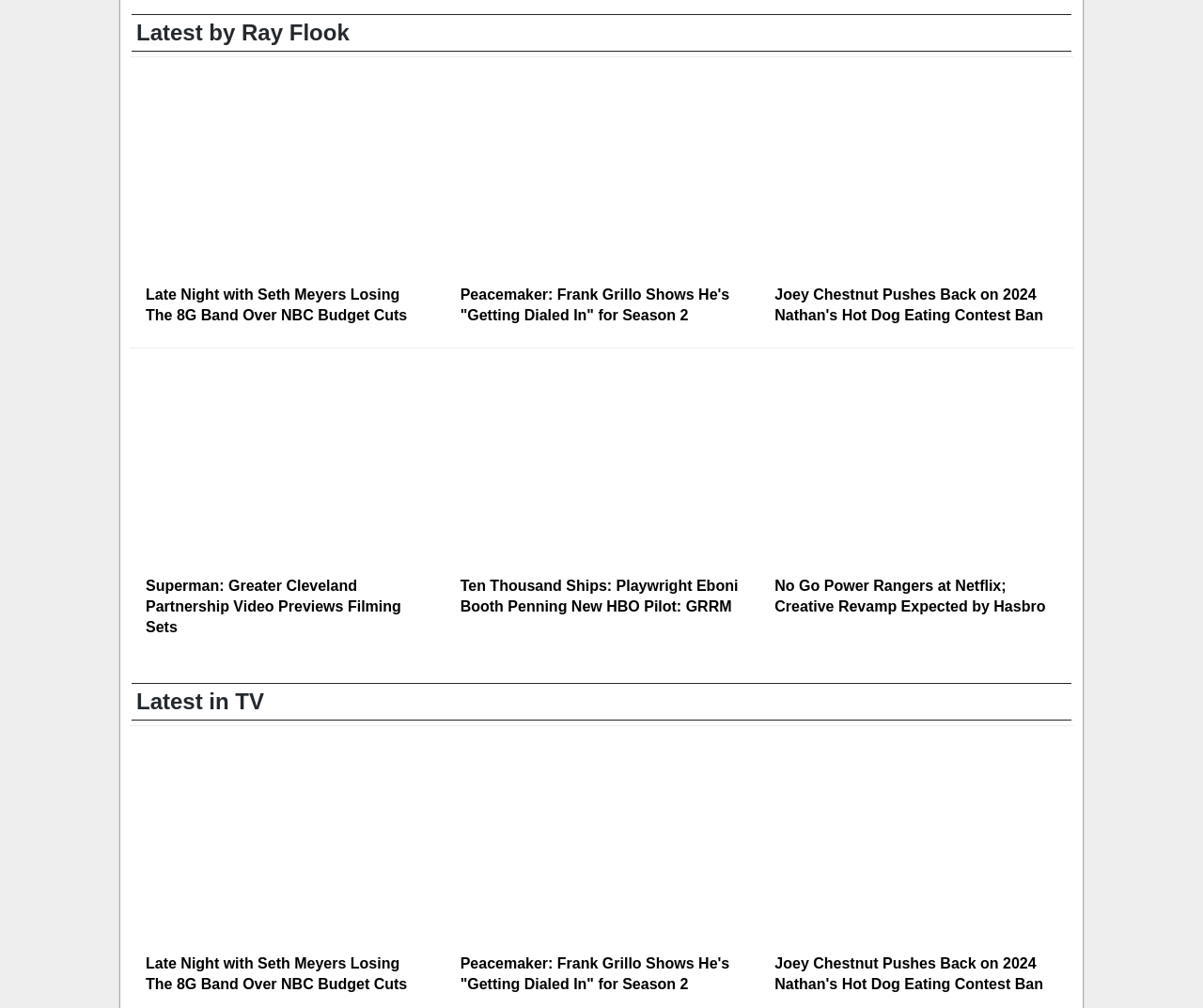Specify the bounding box coordinates of the region I need to click to perform the following instruction: "Click on the 'Latest by Ray Flook' link". The coordinates must be four float numbers in the range of 0 to 1, i.e., [left, top, right, bottom].

[0.113, 0.02, 0.29, 0.045]